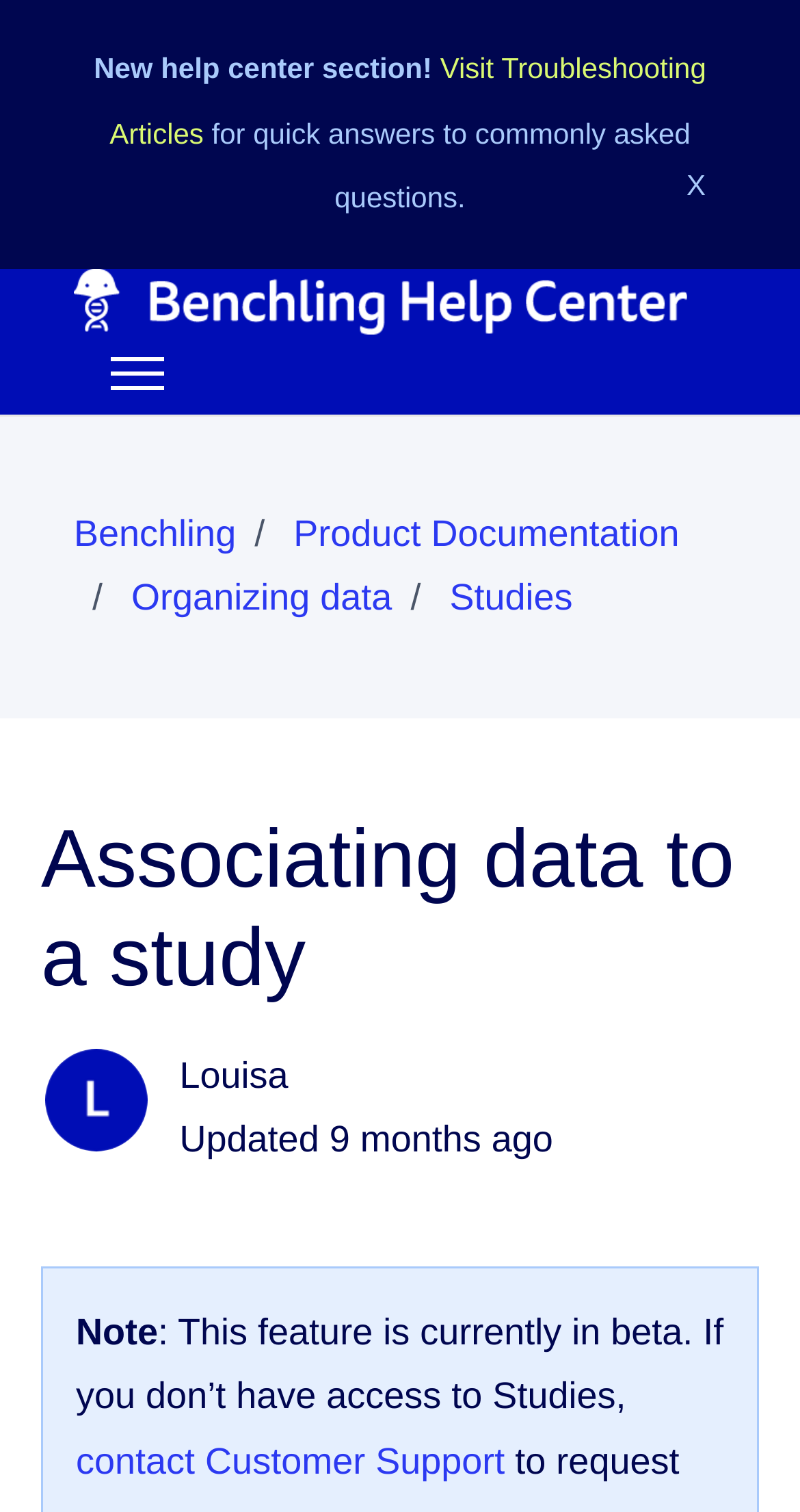Please provide the main heading of the webpage content.

Associating data to a study